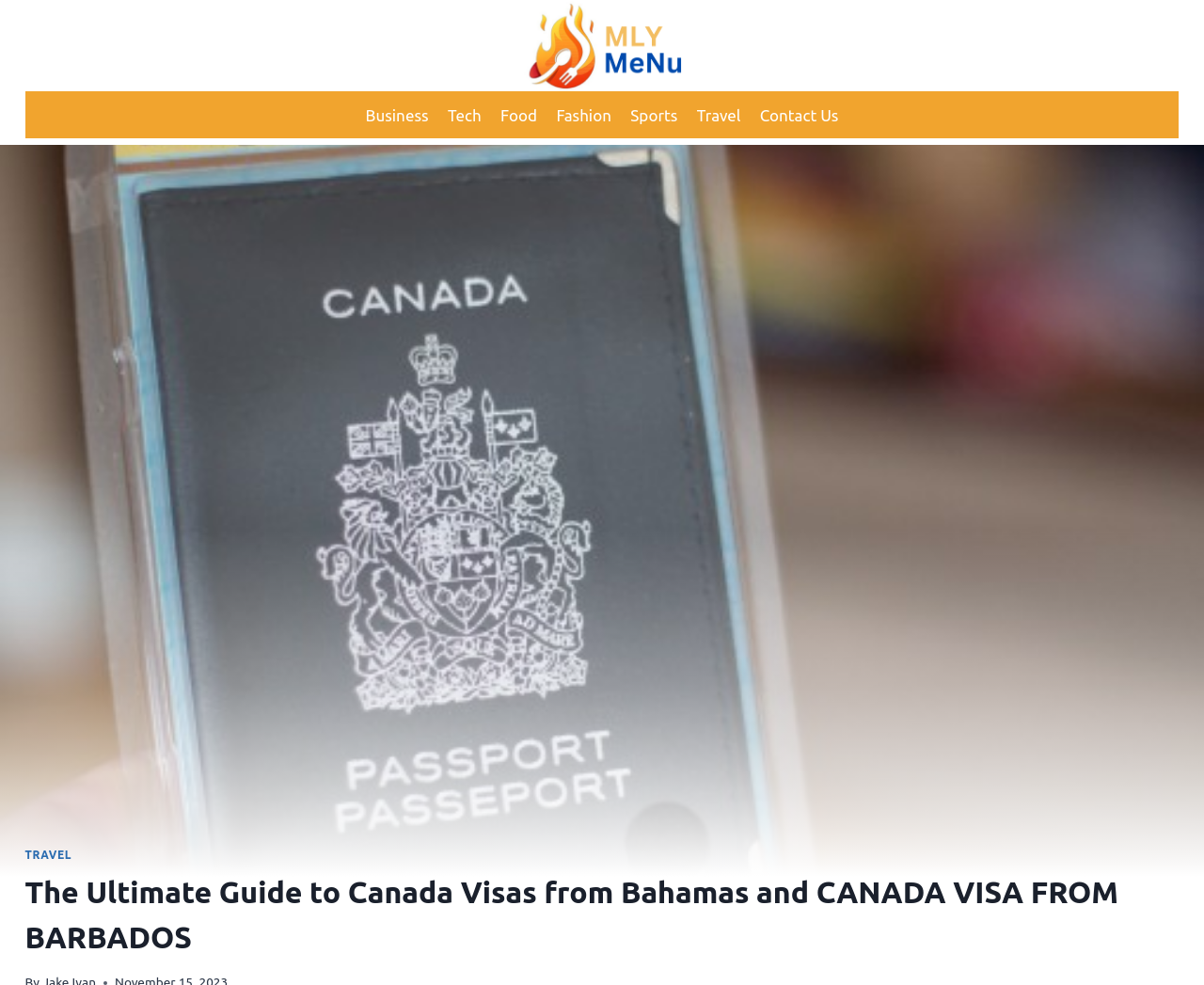Please specify the bounding box coordinates for the clickable region that will help you carry out the instruction: "Download vCard".

None